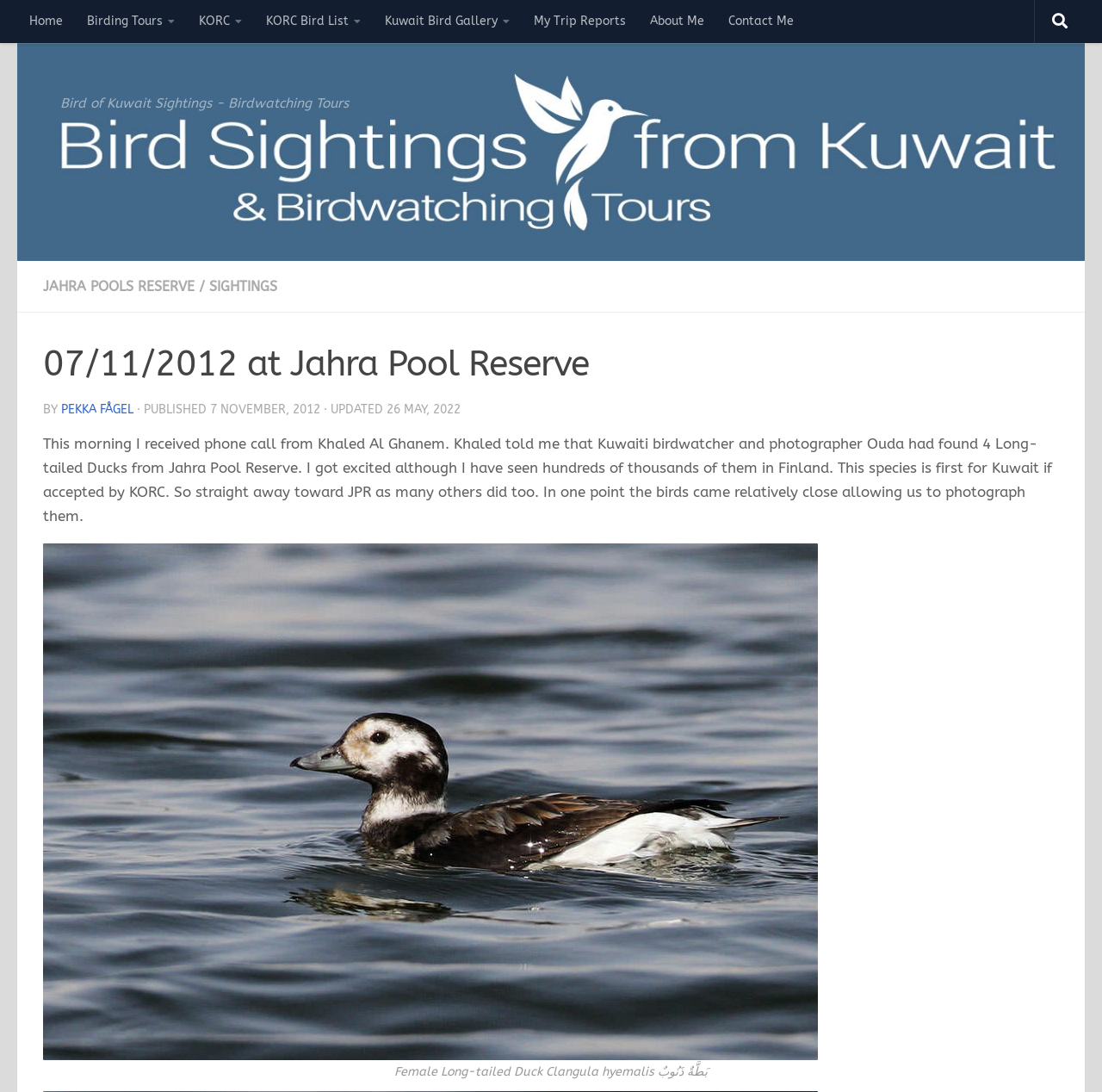What is the name of the organization mentioned in the blog post?
Kindly give a detailed and elaborate answer to the question.

The answer can be found in the text content of the webpage, specifically in the sentence 'This species is first for Kuwait if accepted by KORC.'